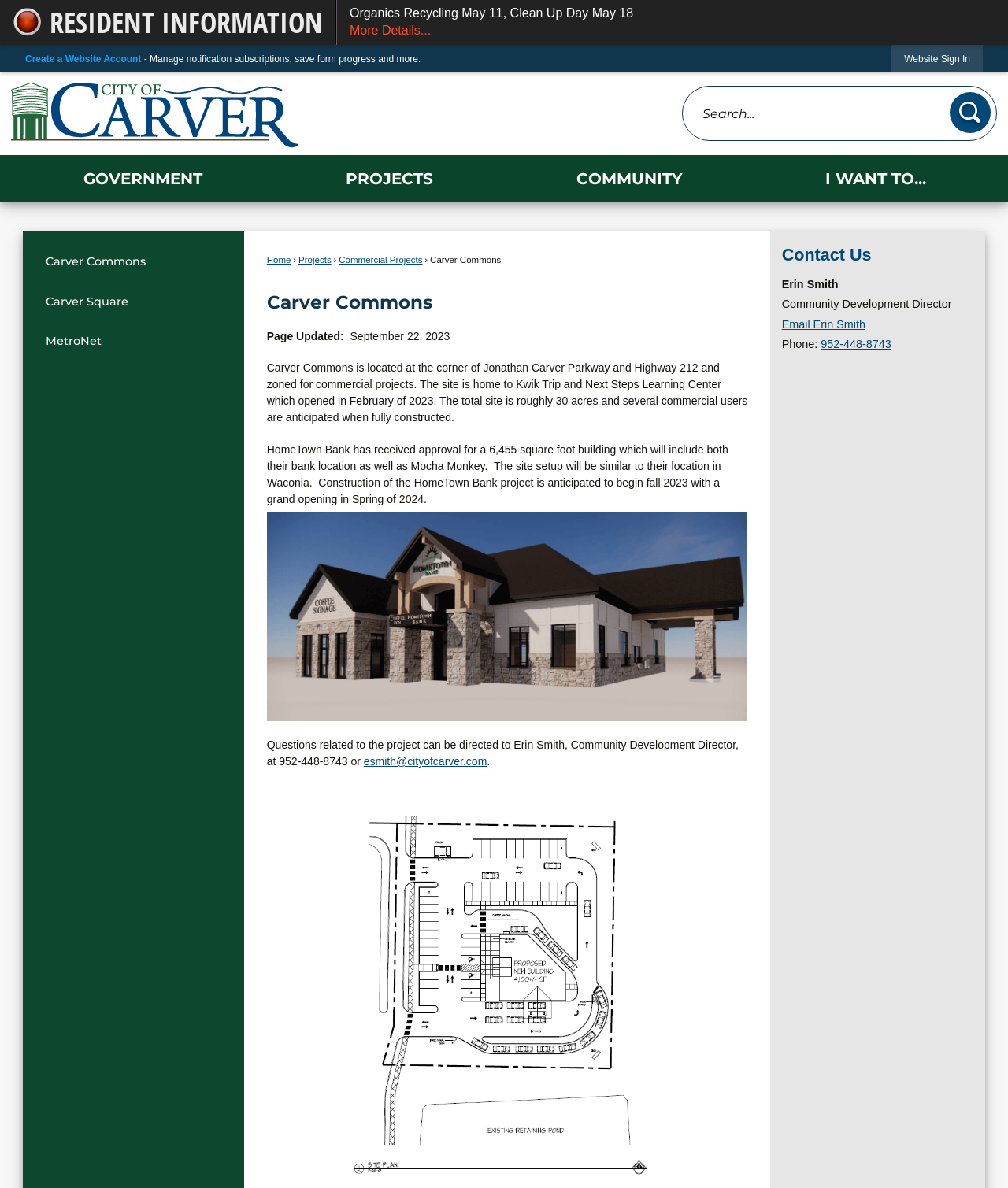Provide the bounding box coordinates of the section that needs to be clicked to accomplish the following instruction: "Contact Us."

[0.776, 0.206, 0.864, 0.223]